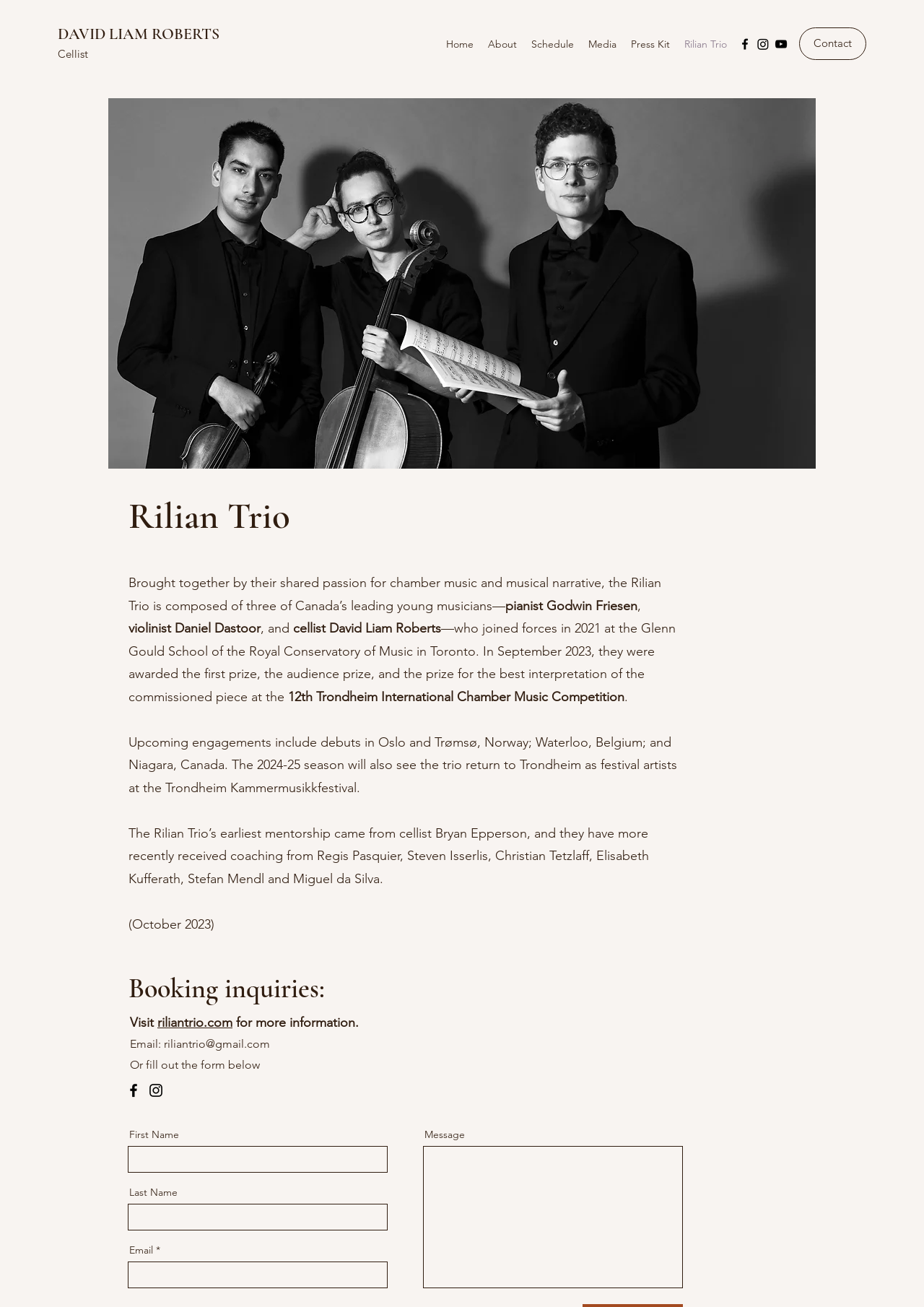What is the name of the school where the trio members joined forces?
Examine the image closely and answer the question with as much detail as possible.

I found the answer by reading the text on the webpage, which states '—who joined forces in 2021 at the Glenn Gould School of the Royal Conservatory of Music in Toronto'.